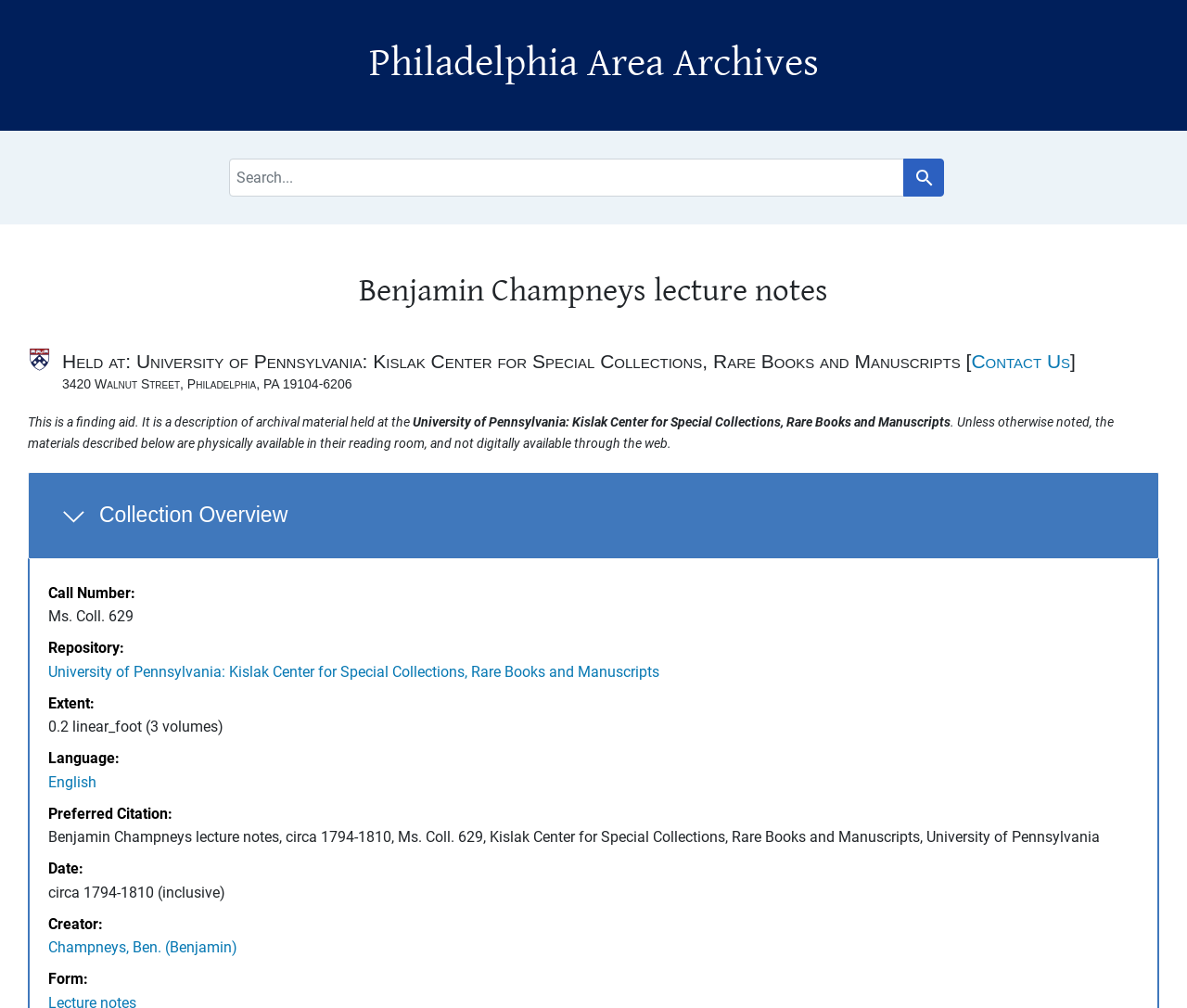Using the elements shown in the image, answer the question comprehensively: What is the language of the collection?

The language of the collection can be found in the 'Collection Overview' section, under the 'Language:' term, which is part of the description list. The value of the language is 'English', which is a link.